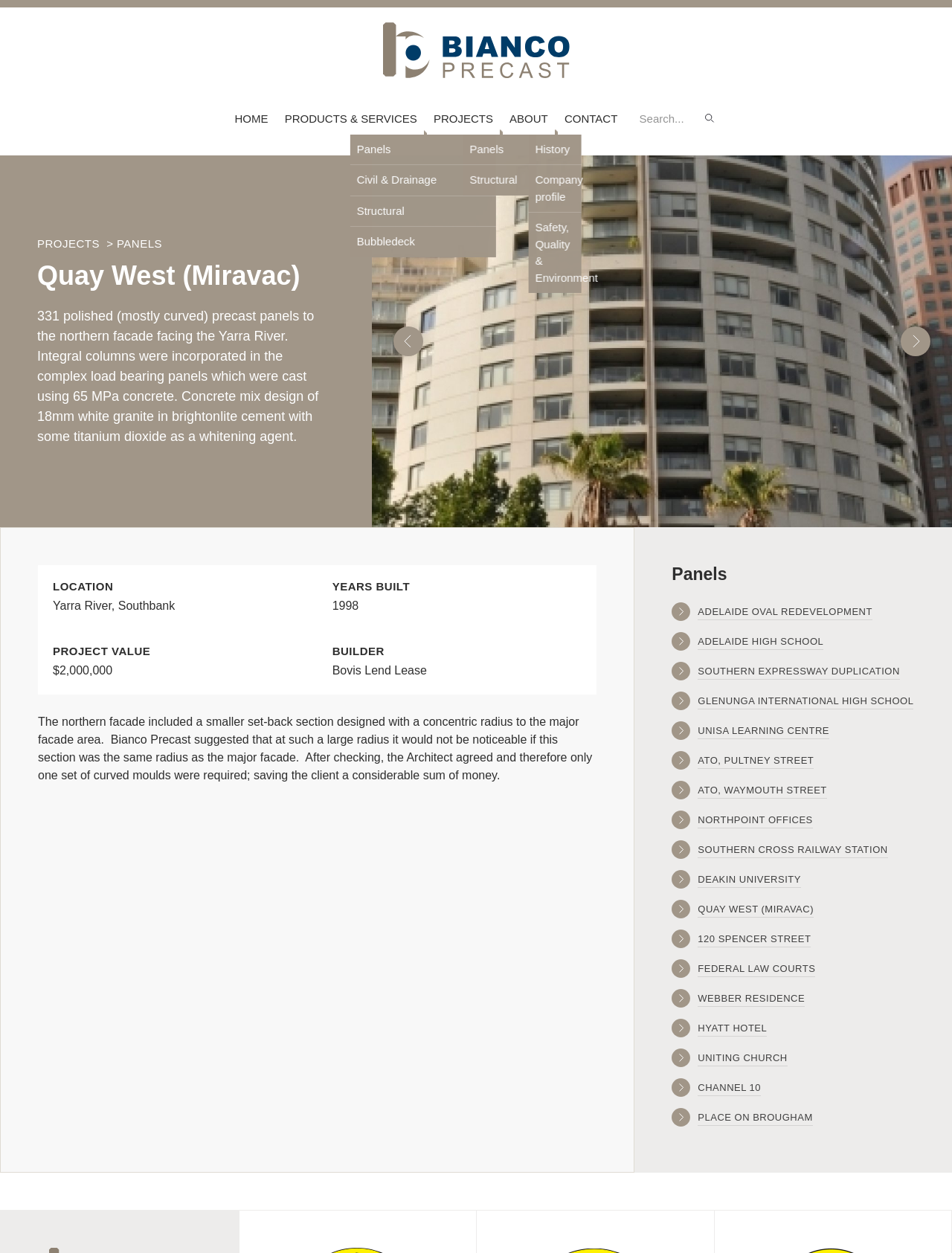Show the bounding box coordinates of the element that should be clicked to complete the task: "View the PROJECTS page".

[0.448, 0.083, 0.525, 0.107]